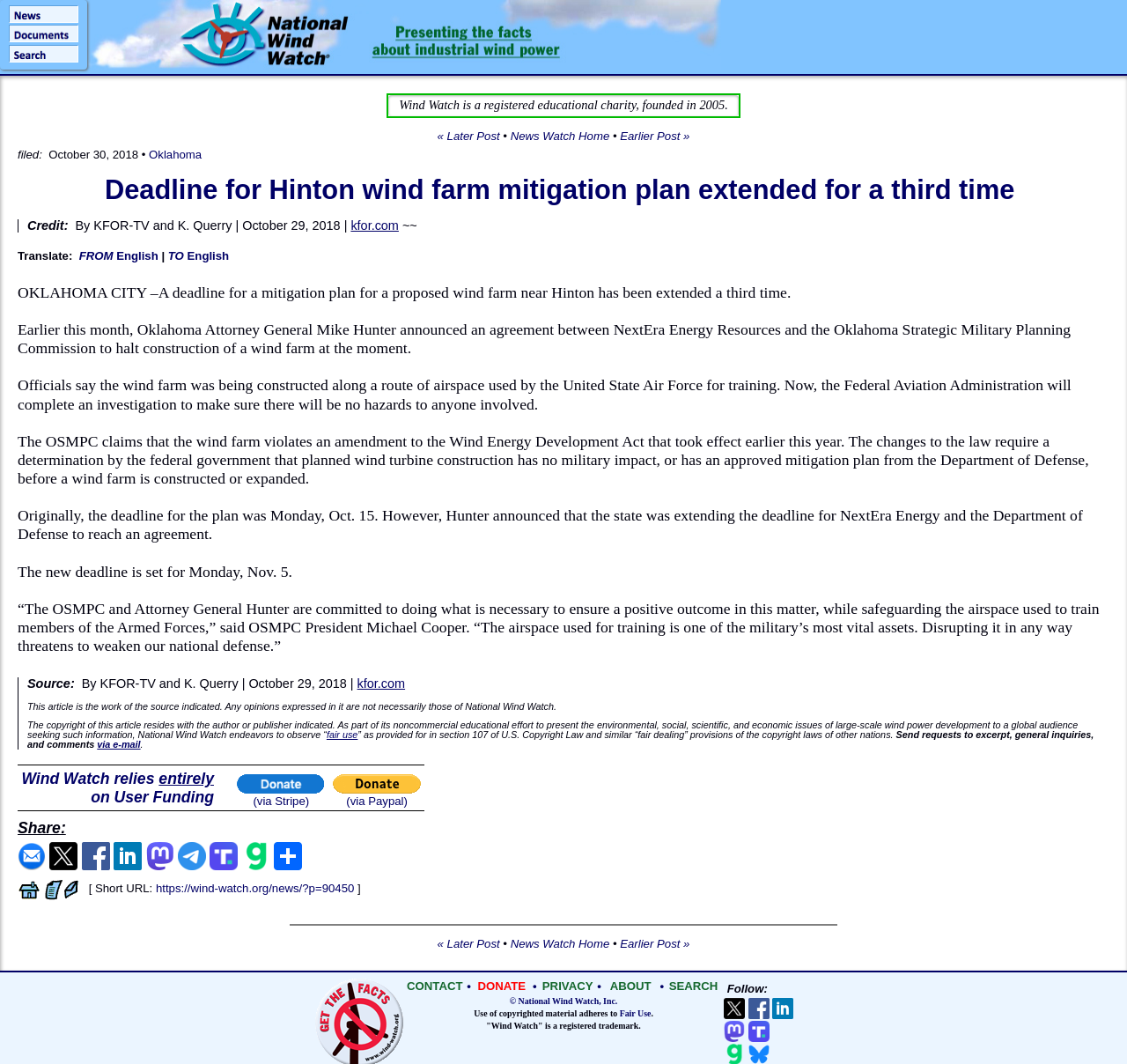What is the topic of the news article?
Identify the answer in the screenshot and reply with a single word or phrase.

Wind farm mitigation plan